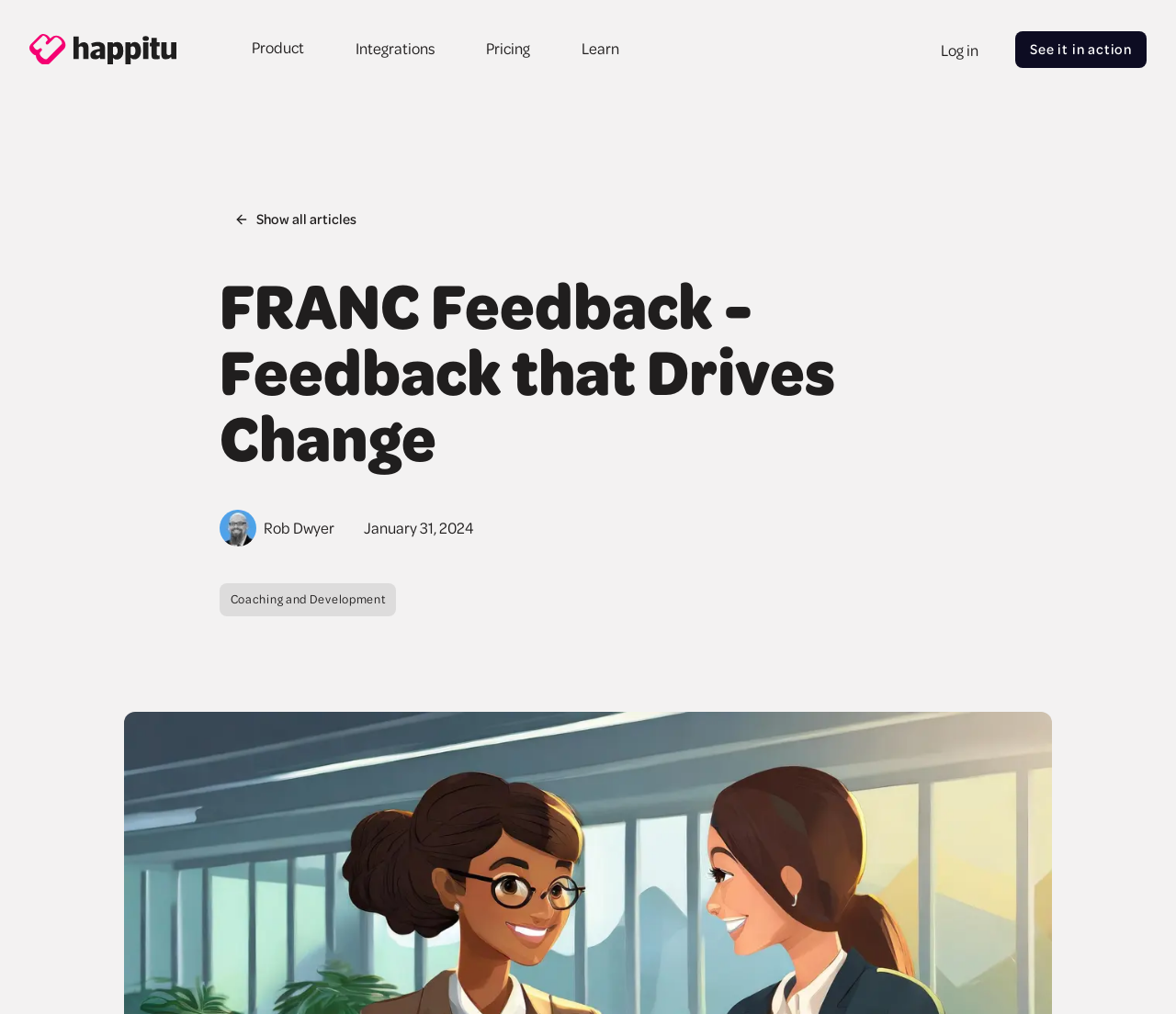Offer a comprehensive description of the webpage’s content and structure.

The webpage is about FRANC Feedback, a facilitated, learner-centered approach that utilizes self-discovery and identifies a plan of action. At the top left corner, there is a link to "Return home" accompanied by an image. Next to it, a navigation menu labeled "Main" contains four links: "Product", "Integrations", "Pricing", and "Learn". 

On the top right corner, there are two links: "Log in" and "See it in action". The latter link is followed by a section that contains a heading "FRANC Feedback - Feedback that Drives Change" and an image of a person, Rob Dwyer. Below the heading, there is a date "January 31, 2024" and a link to "Coaching and Development". 

There is also a link to "Show all articles" with a small image next to it, located above the heading. Overall, the webpage has a simple layout with a focus on navigation and showcasing the features of FRANC Feedback.